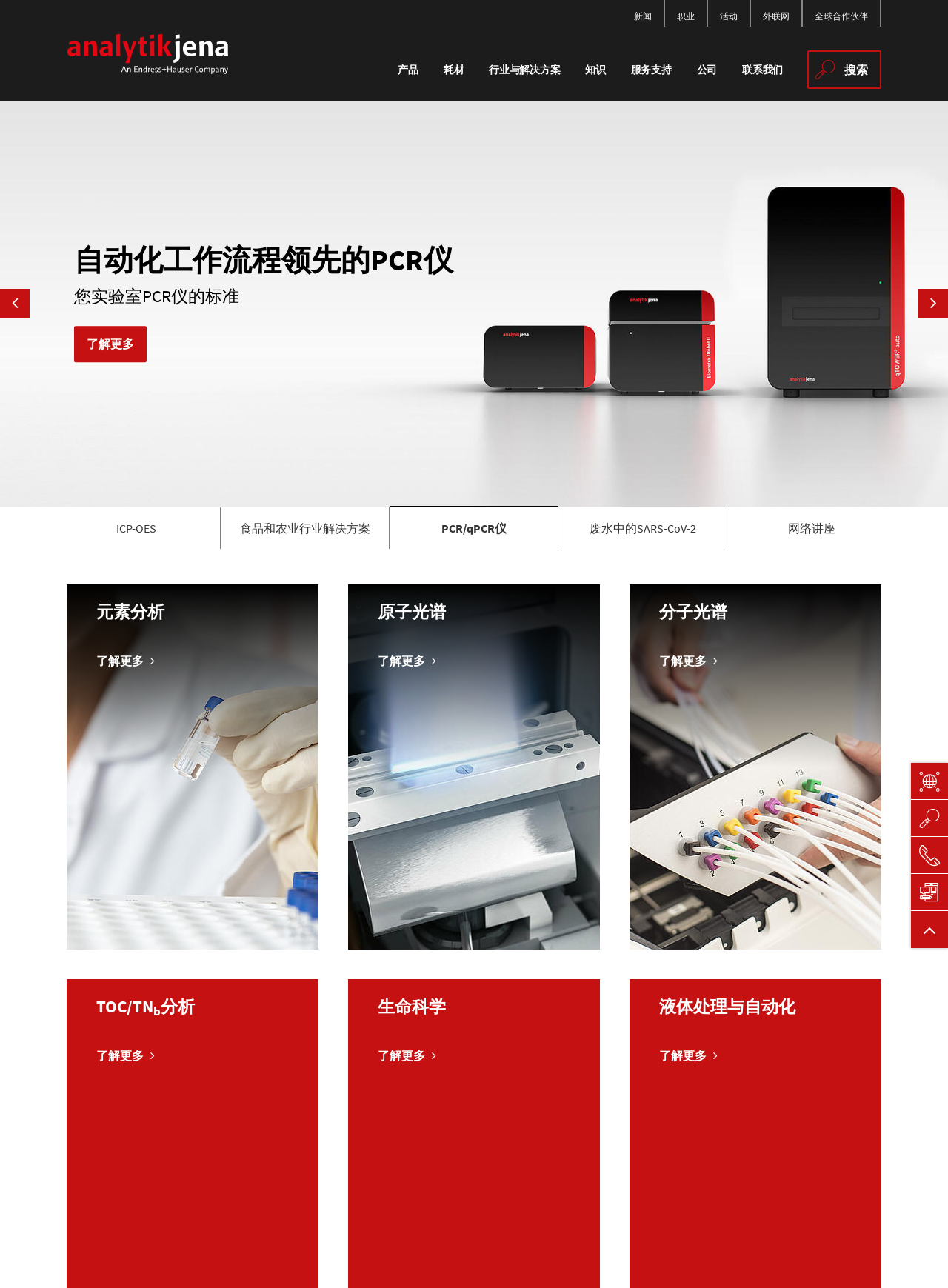Pinpoint the bounding box coordinates of the element that must be clicked to accomplish the following instruction: "Click the Analytik Jena Logo". The coordinates should be in the format of four float numbers between 0 and 1, i.e., [left, top, right, bottom].

[0.07, 0.025, 0.242, 0.06]